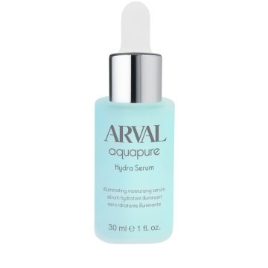Generate a detailed caption that encompasses all aspects of the image.

The image features a bottle of **ARVAL Aquapure Hydra Serum**, a hydrating serum designed to illuminate and moisturize the skin. The product is presented in a sleek, light blue glass bottle with a dropper top, highlighting its luxurious and effective formulation. The label prominently displays the brand name "ARVAL" as well as the product name "Hydra Serum," indicating its purpose for enhancing skin hydration and radiance. This 30 ml (1 fl oz) serum is ideal for daily use, helping to restore the skin's natural freshness and moisture.